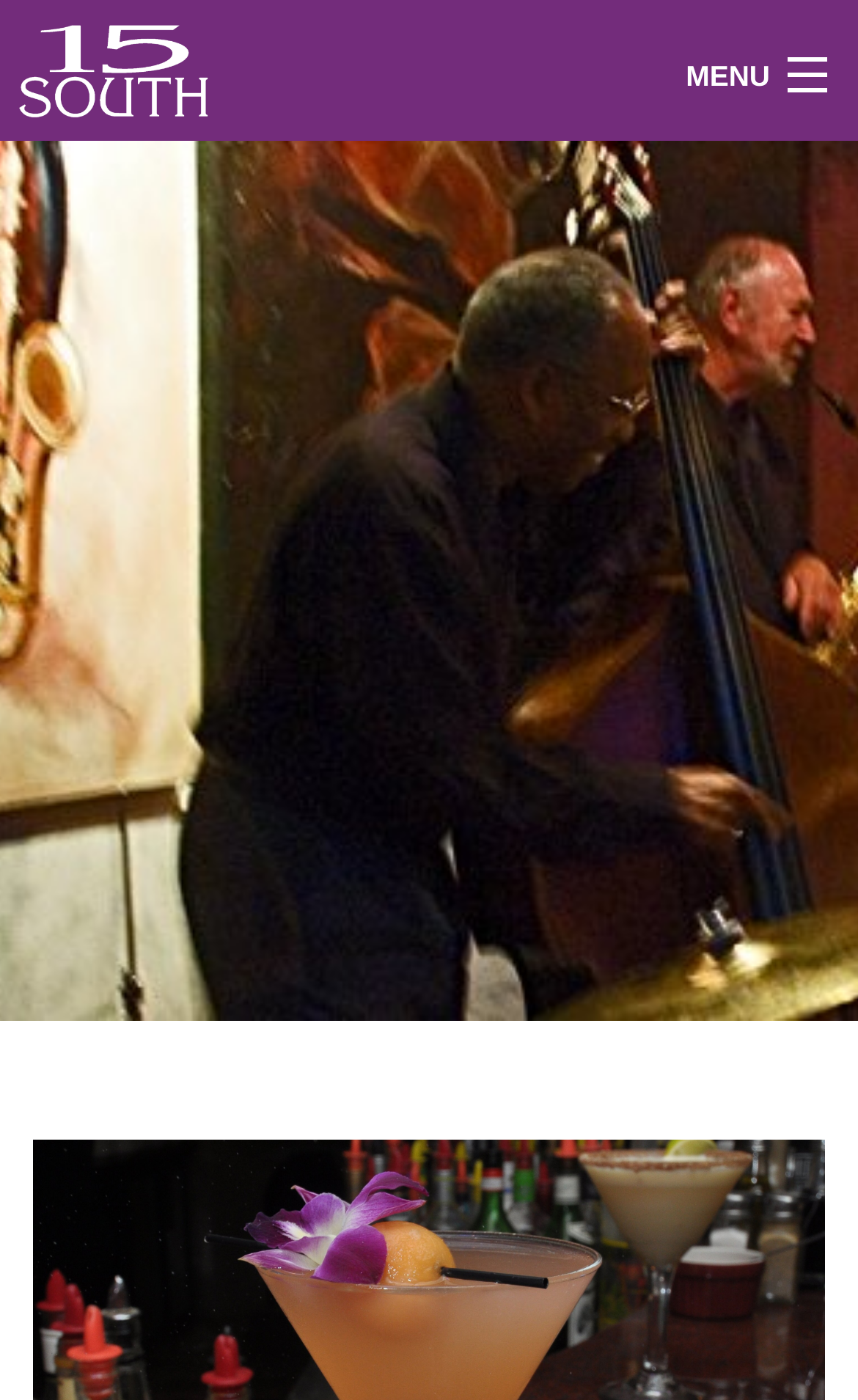Extract the bounding box for the UI element that matches this description: "NightClub".

[0.0, 0.805, 1.0, 0.905]